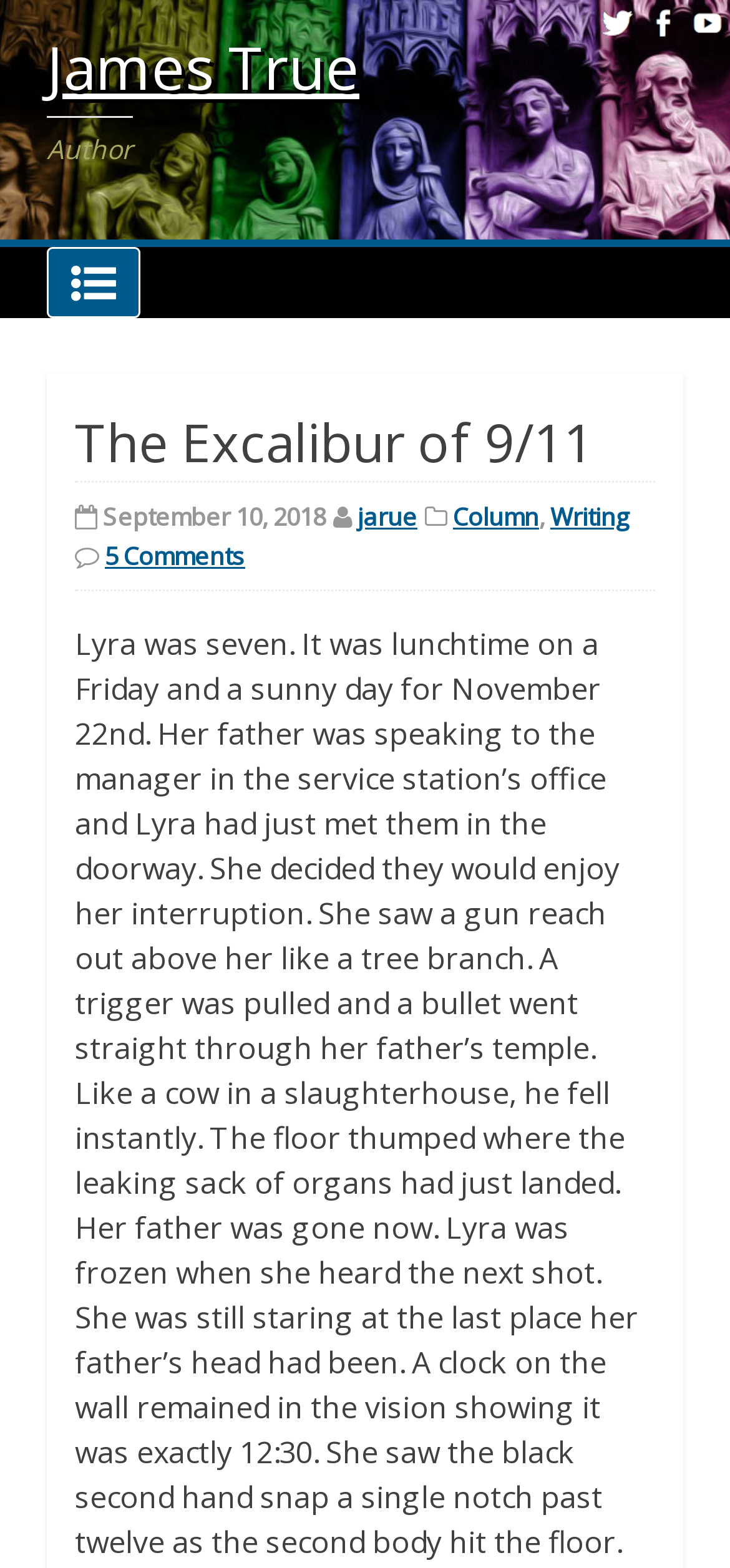What is the date of the article?
Based on the content of the image, thoroughly explain and answer the question.

I found the date 'September 10, 2018' as a StaticText element inside a time element, which is located below the main heading.